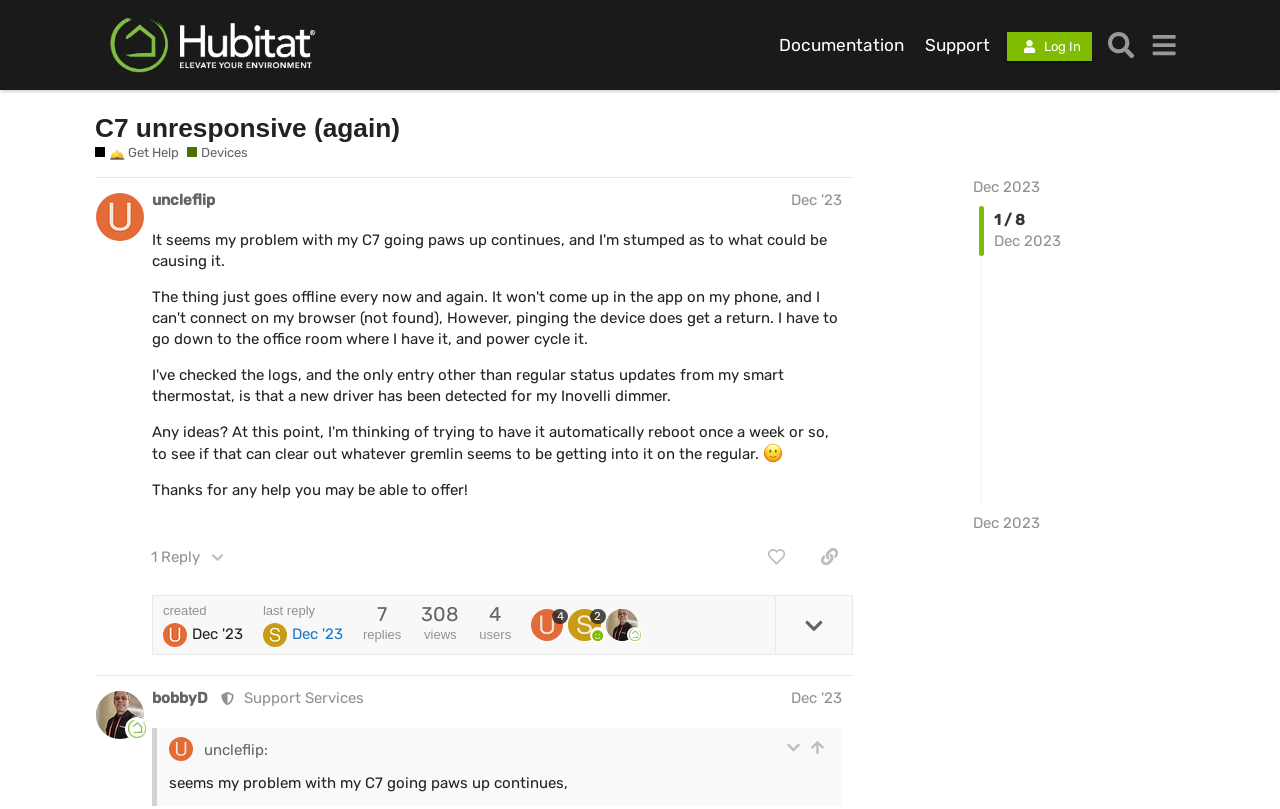Provide the bounding box coordinates for the specified HTML element described in this description: "Dec '23". The coordinates should be four float numbers ranging from 0 to 1, in the format [left, top, right, bottom].

[0.618, 0.237, 0.658, 0.259]